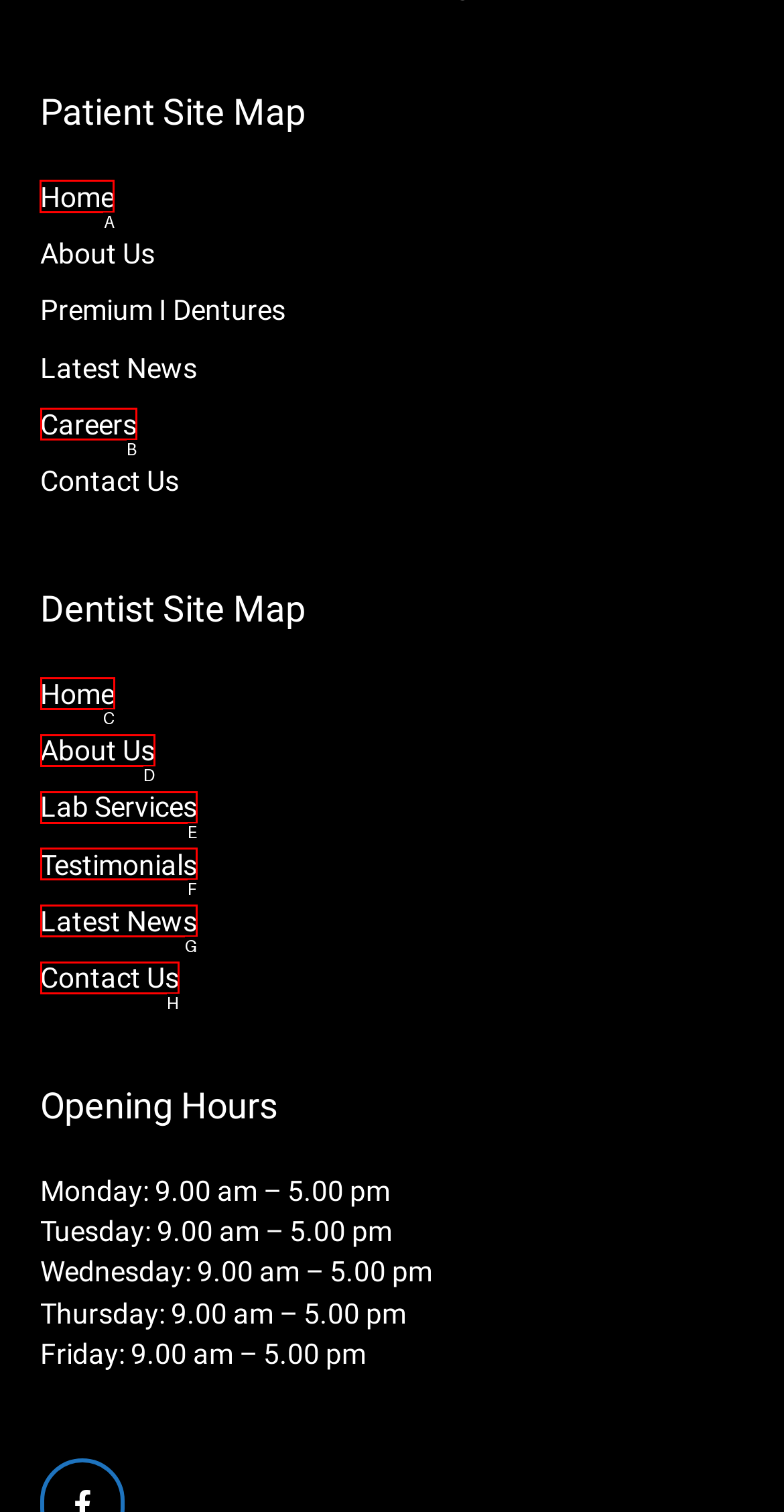Identify the correct option to click in order to accomplish the task: go to home page Provide your answer with the letter of the selected choice.

A